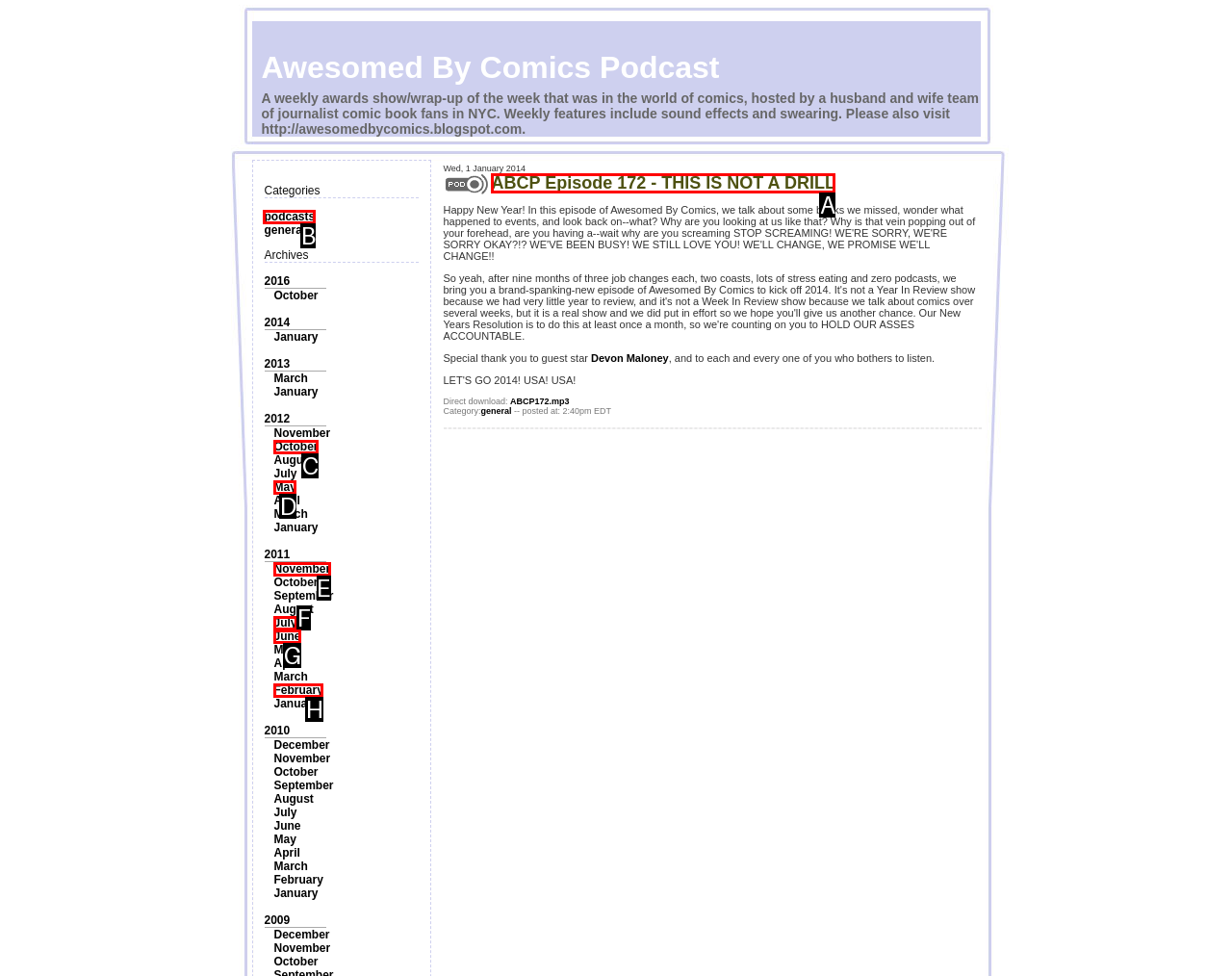Select the proper HTML element to perform the given task: Click on the 'podcasts' category Answer with the corresponding letter from the provided choices.

B